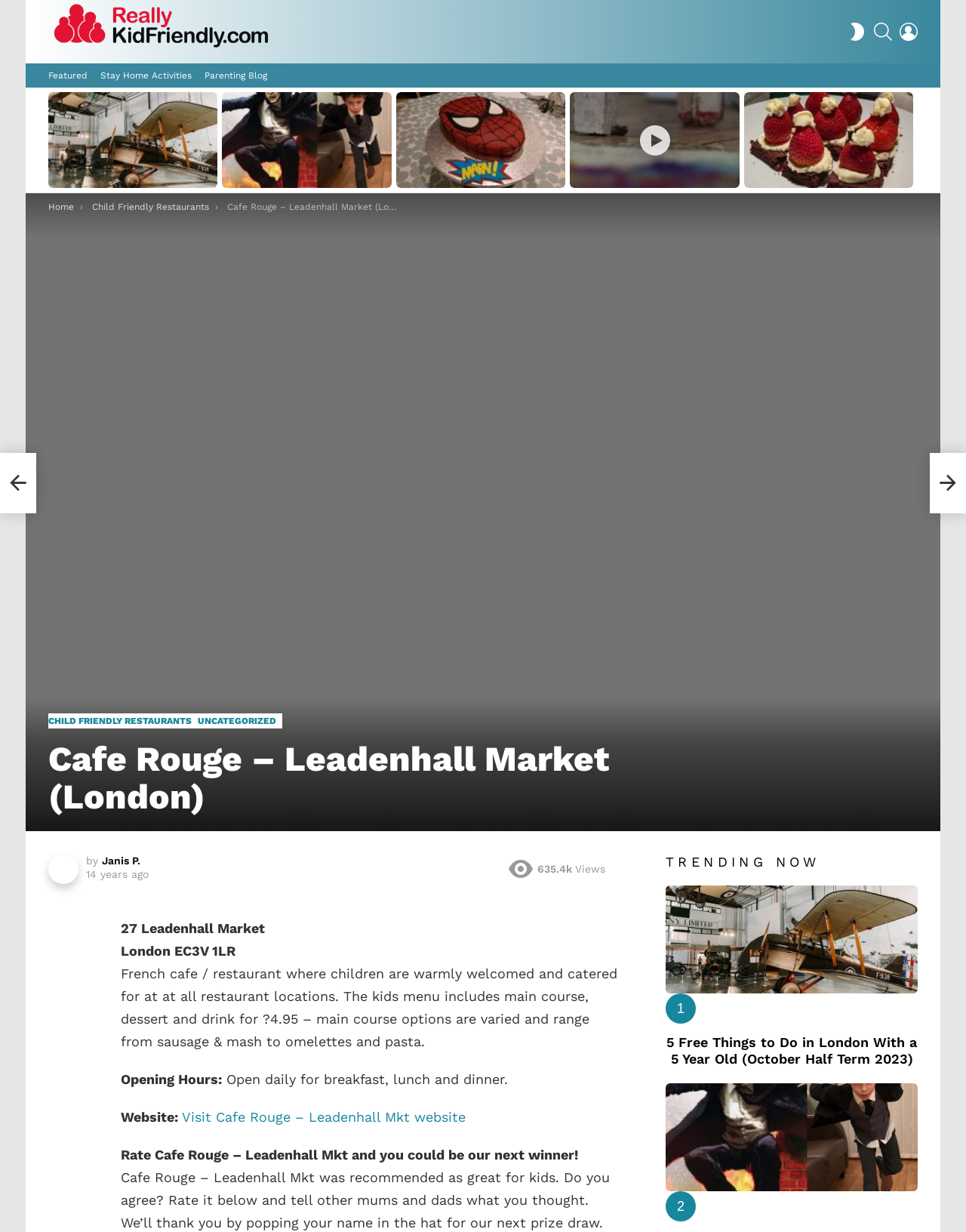Please identify the bounding box coordinates of the element I need to click to follow this instruction: "Go to the 'CHILD FRIENDLY RESTAURANTS' page".

[0.05, 0.579, 0.205, 0.591]